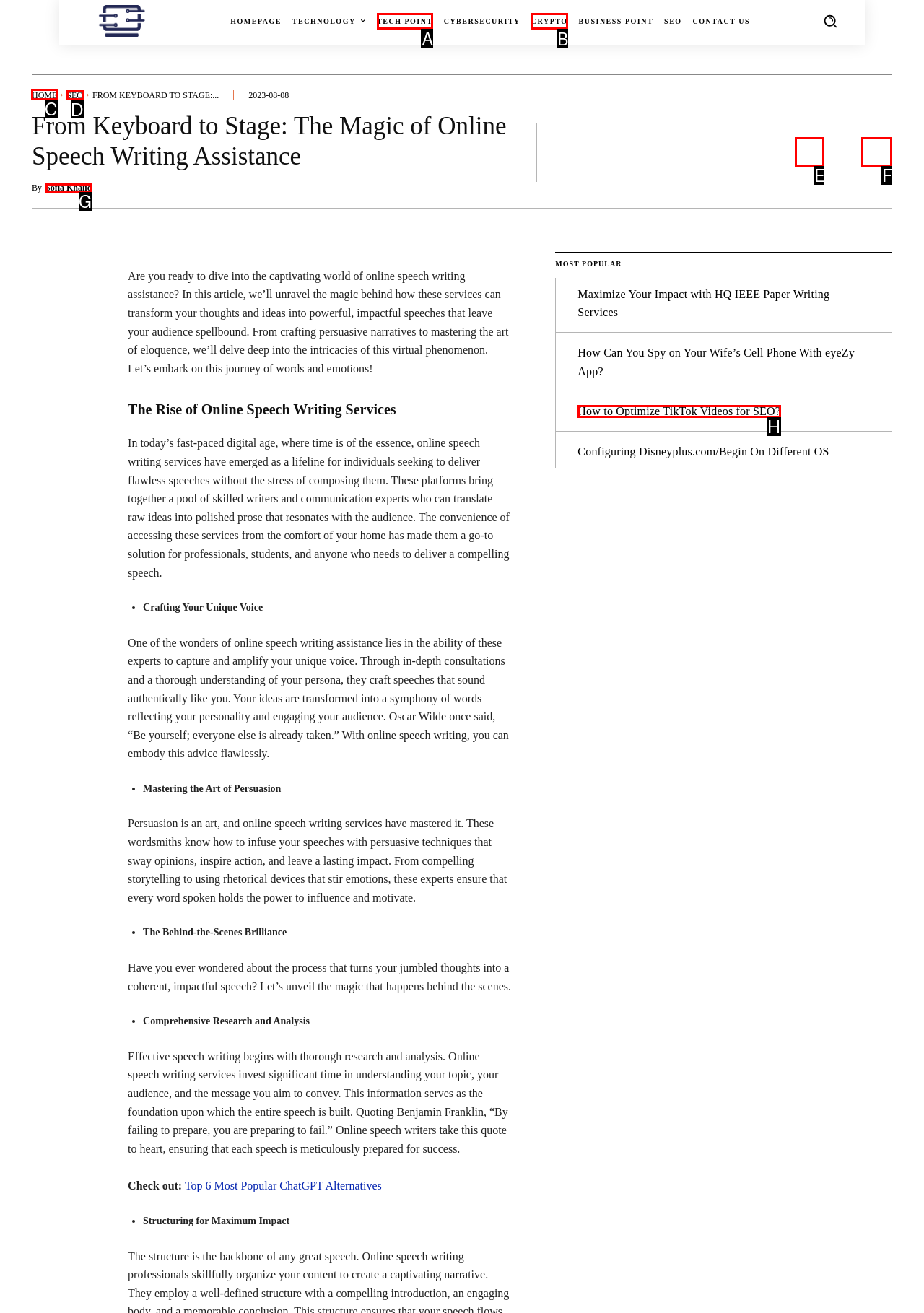Determine the appropriate lettered choice for the task: Click the 'HOME' link. Reply with the correct letter.

C